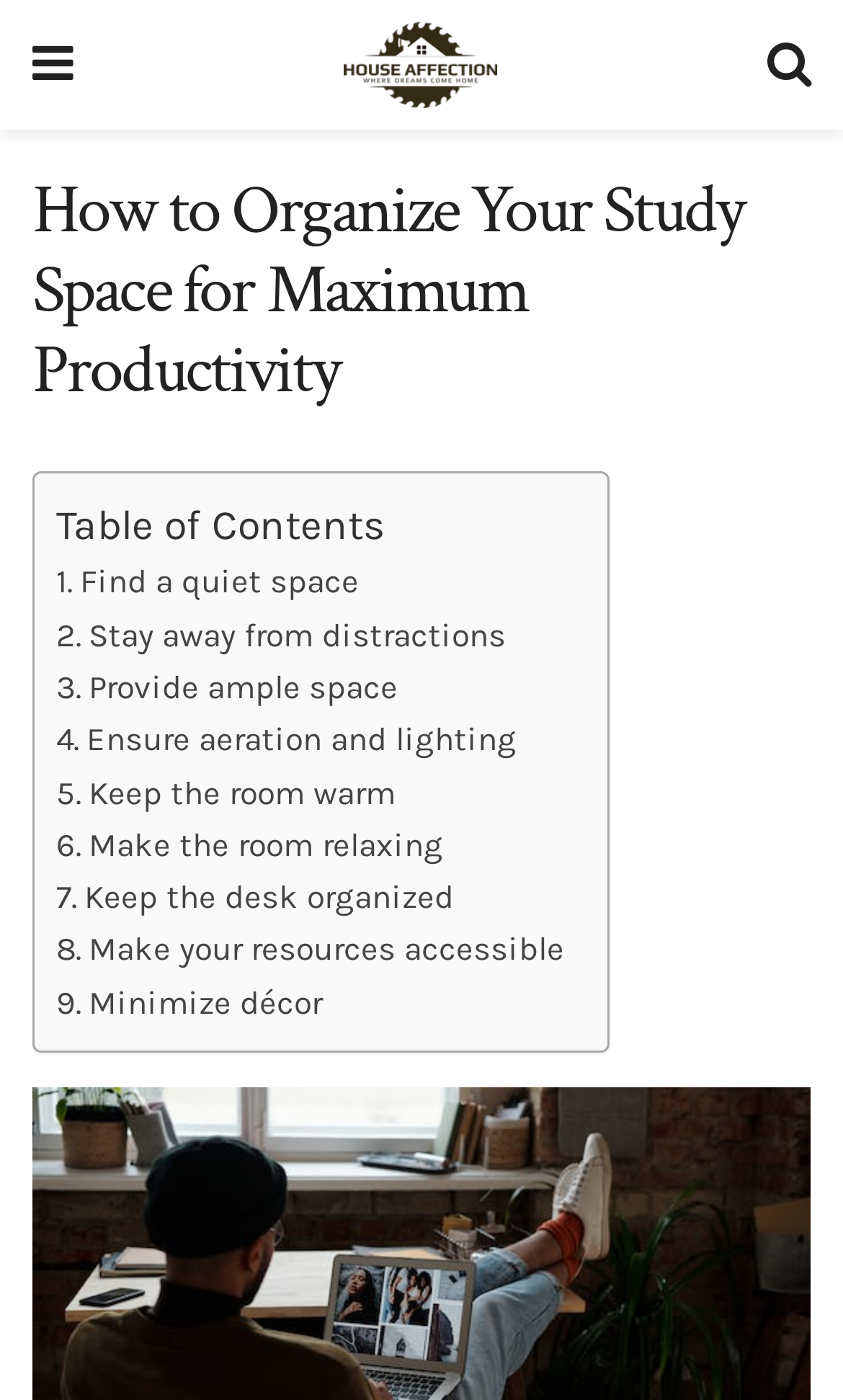Respond to the question with just a single word or phrase: 
What is the purpose of the webpage?

Organize study space